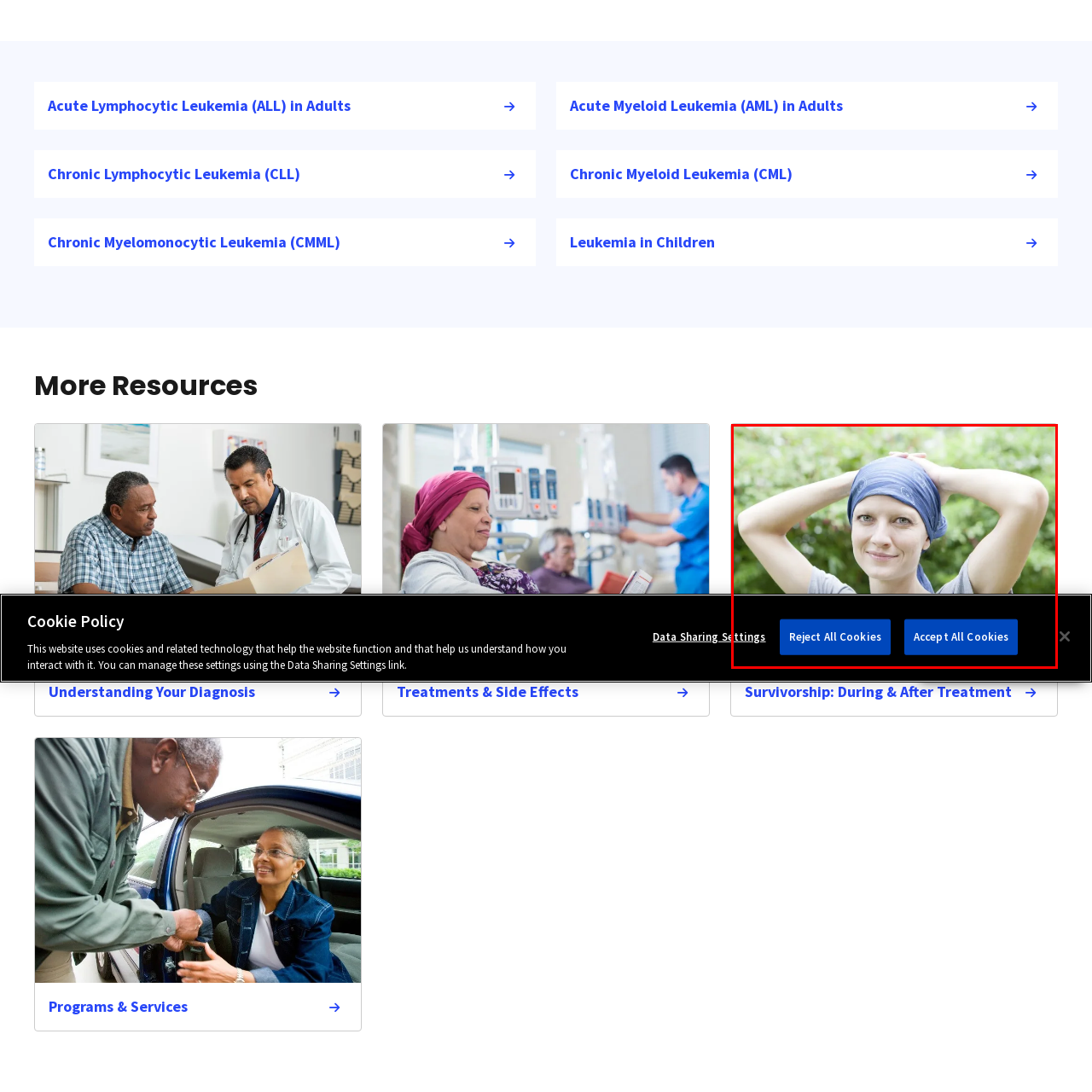Analyze the content inside the red box, What is the purpose of the image section? Provide a short answer using a single word or phrase.

To provide support and resources